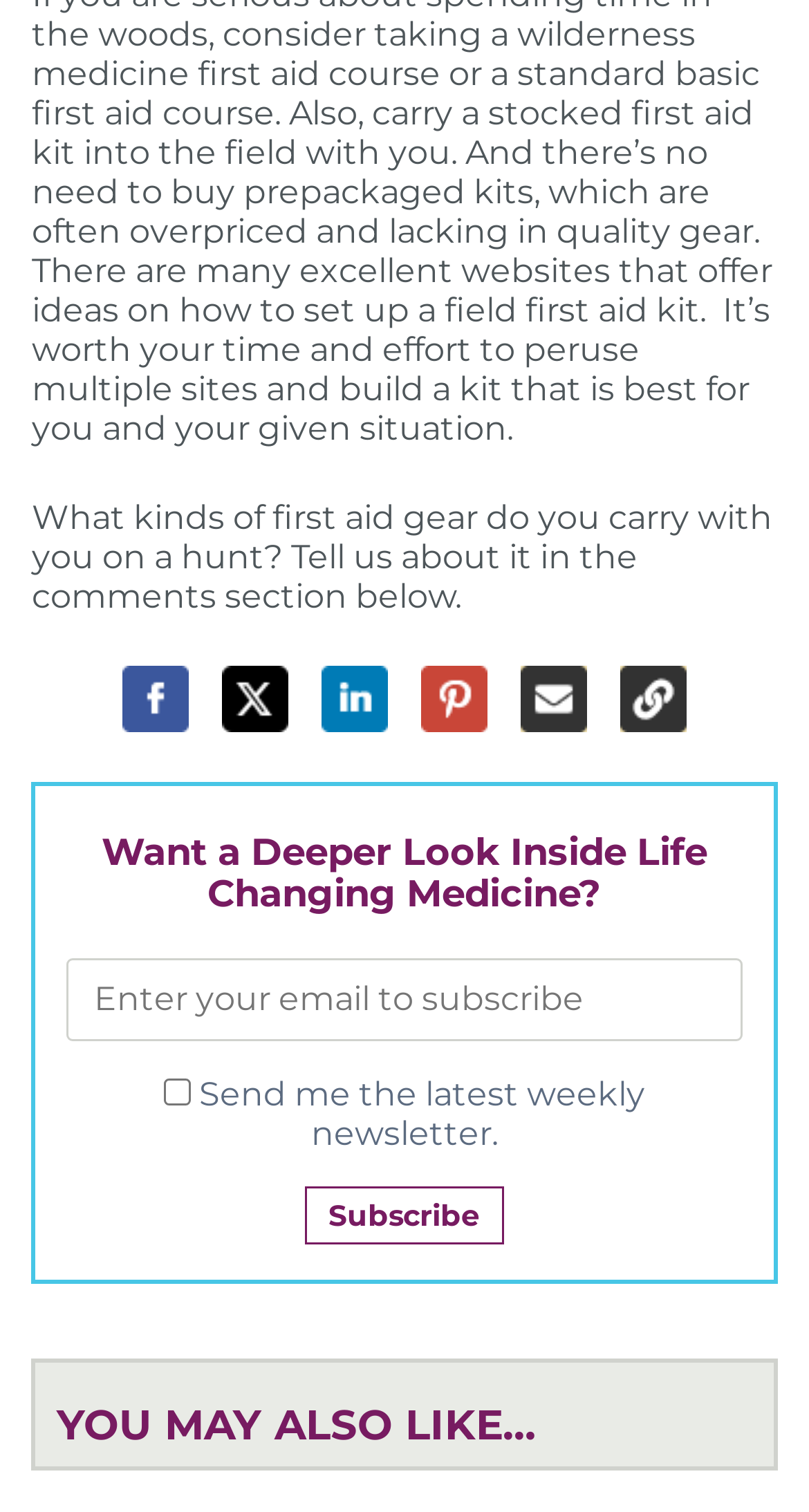Determine the bounding box coordinates for the clickable element required to fulfill the instruction: "Enter email to subscribe". Provide the coordinates as four float numbers between 0 and 1, i.e., [left, top, right, bottom].

[0.083, 0.634, 0.917, 0.689]